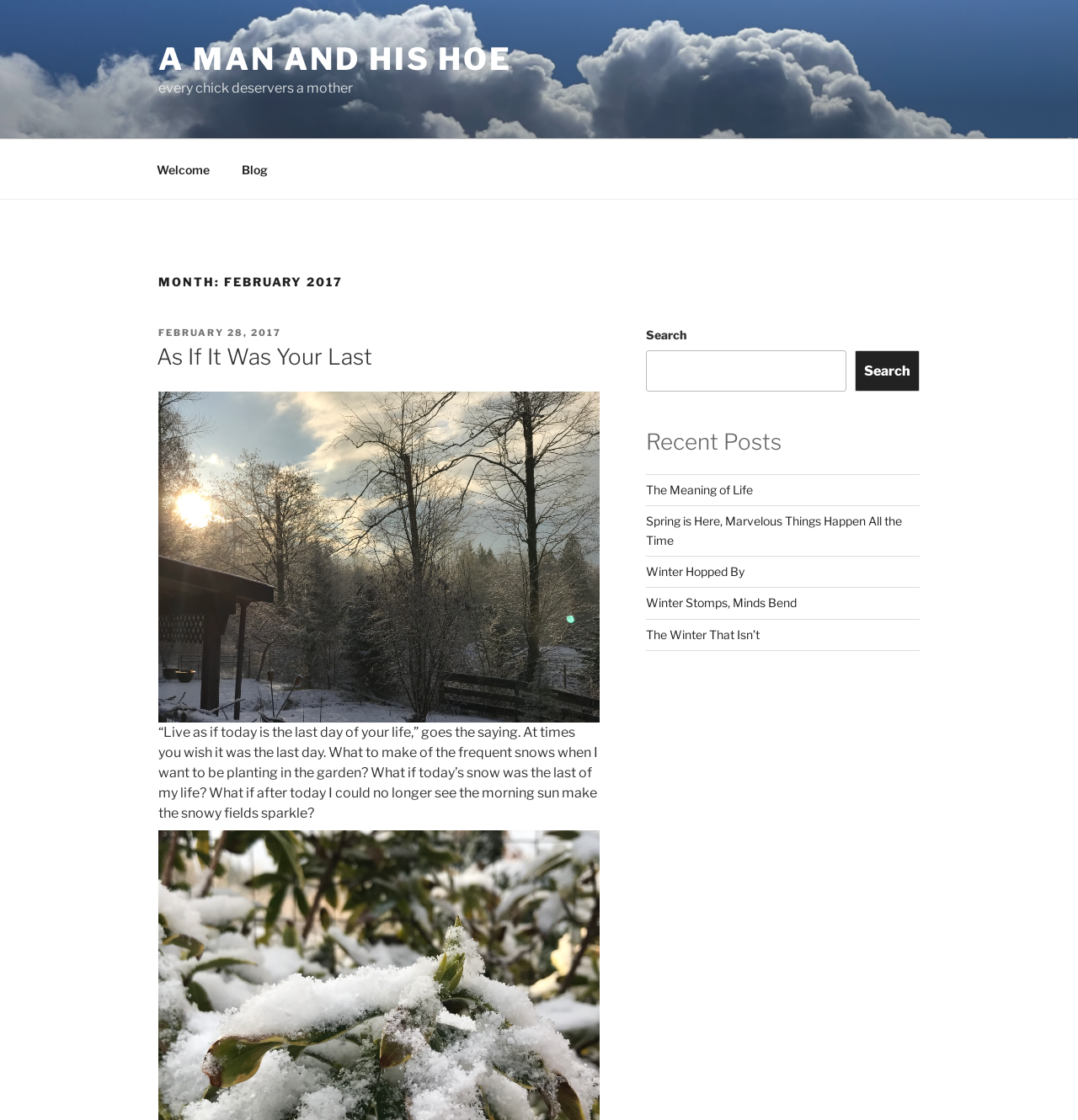Determine the bounding box coordinates for the UI element described. Format the coordinates as (top-left x, top-left y, bottom-right x, bottom-right y) and ensure all values are between 0 and 1. Element description: The Winter That Isn’t

[0.599, 0.56, 0.704, 0.573]